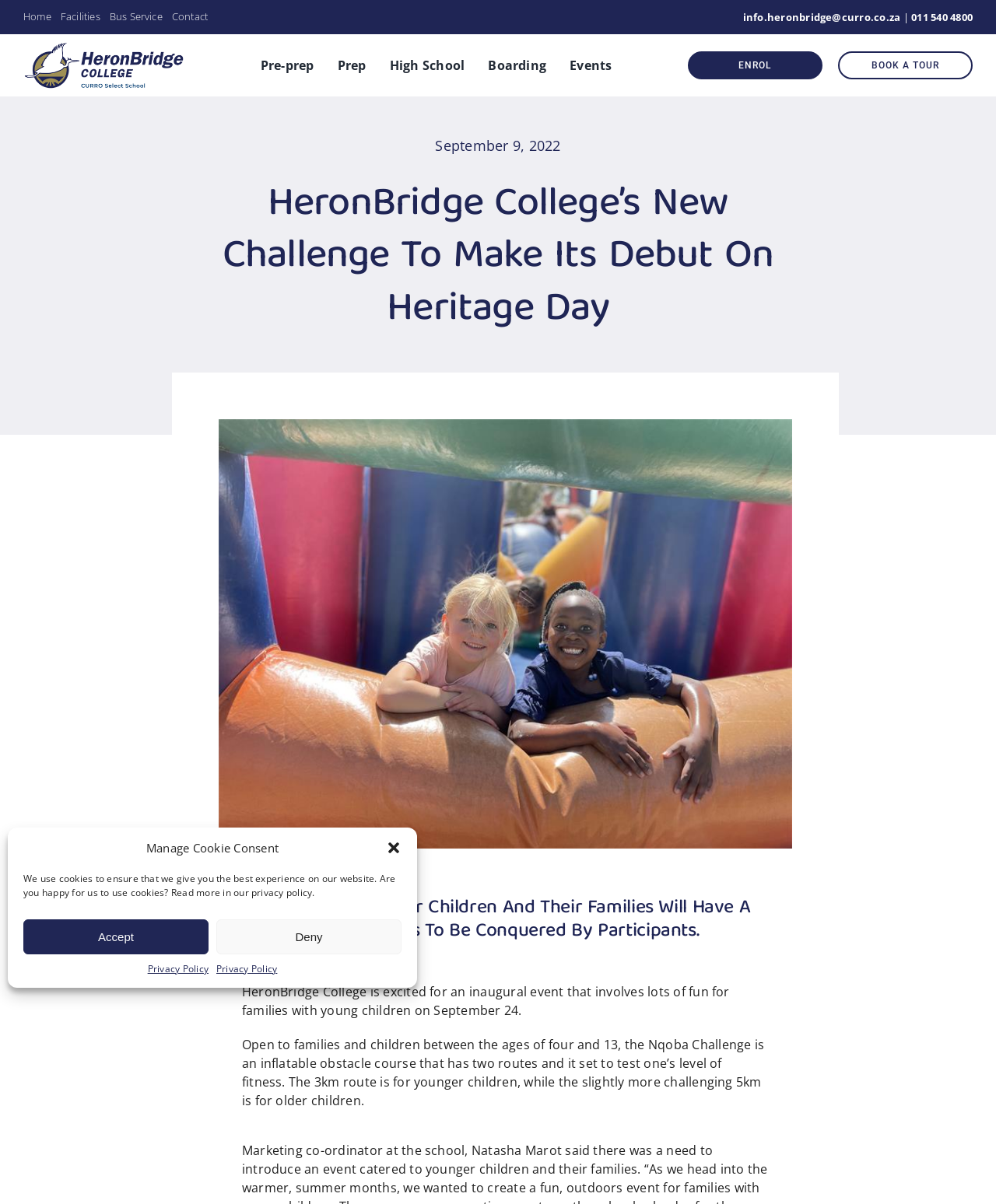Given the element description "Book A Tour", identify the bounding box of the corresponding UI element.

[0.841, 0.043, 0.977, 0.066]